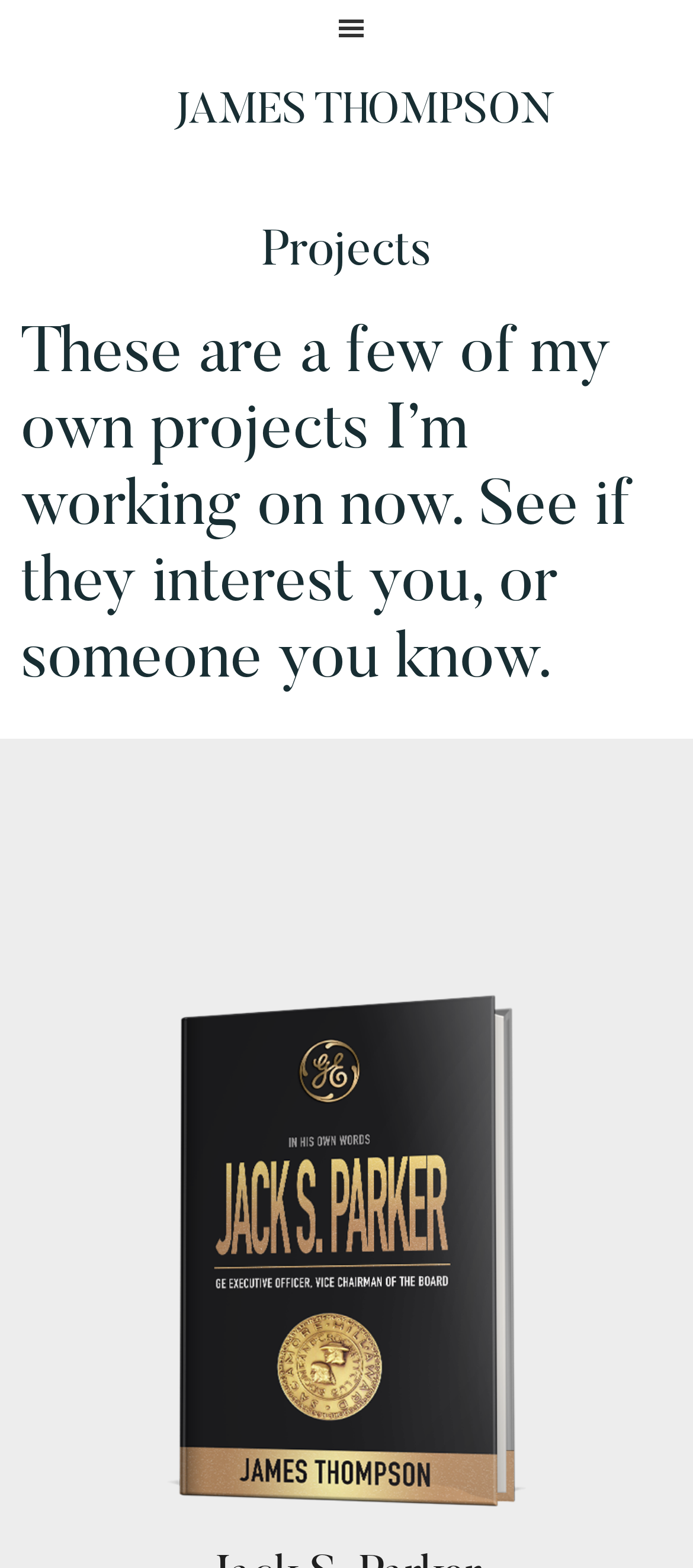Please give a succinct answer to the question in one word or phrase:
What is the profession of James Thompson?

Author and Ghostwriter